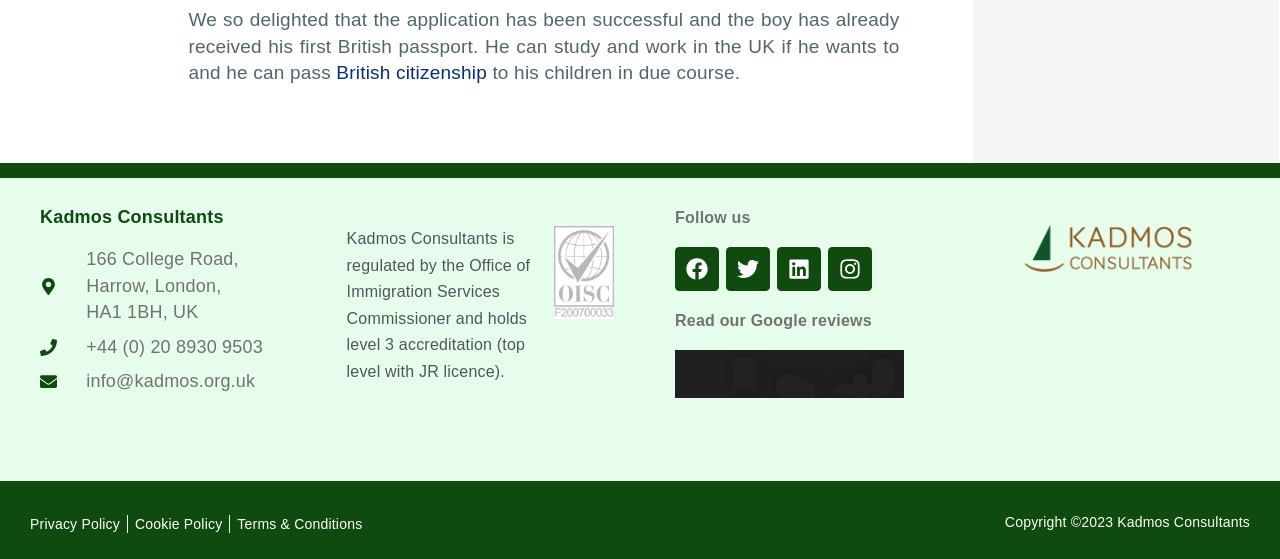What is the purpose of the OISC logo?
Using the visual information, answer the question in a single word or phrase.

To show accreditation